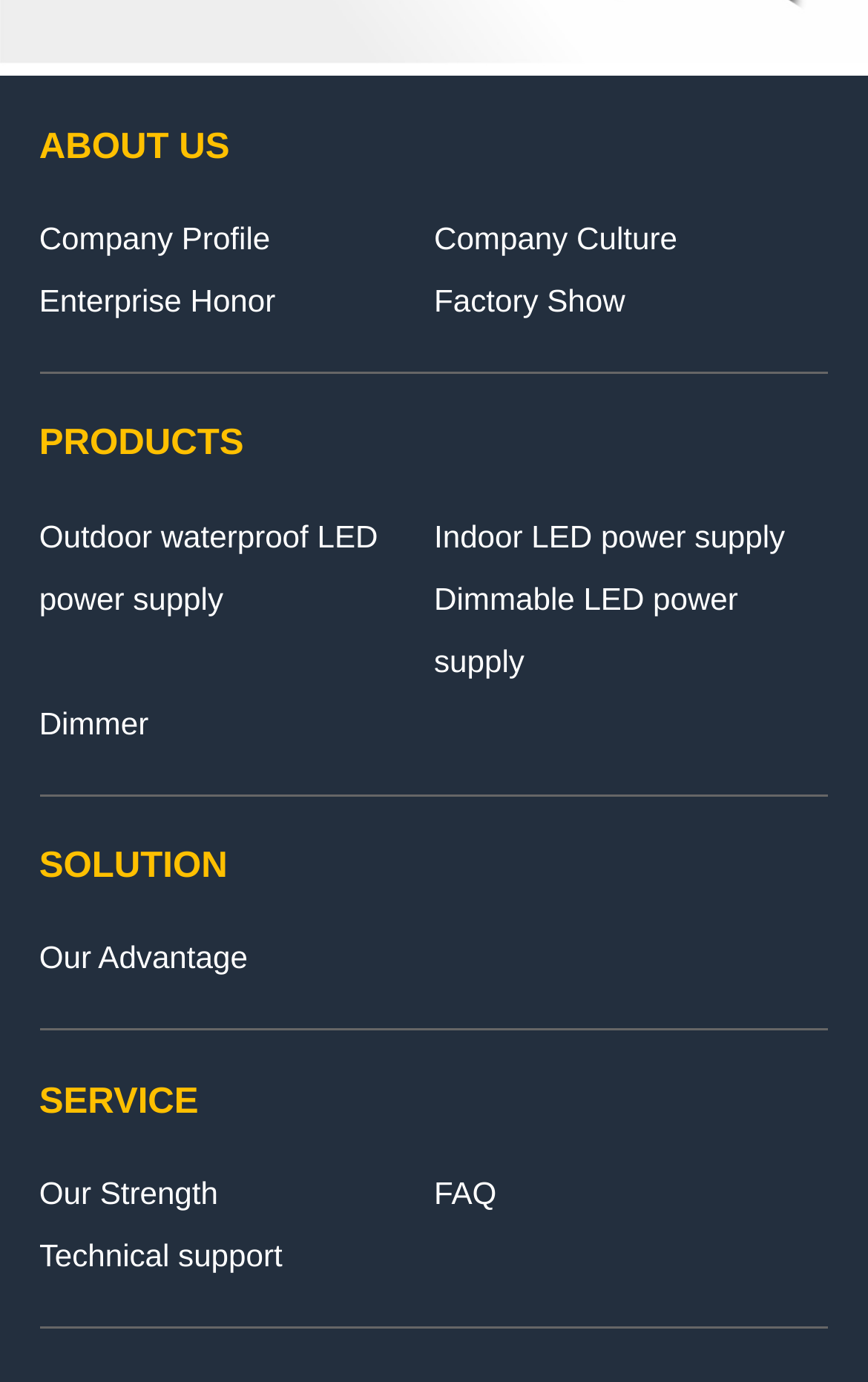Give a concise answer using only one word or phrase for this question:
What are the main categories on this website?

About Us, Products, Solution, Service